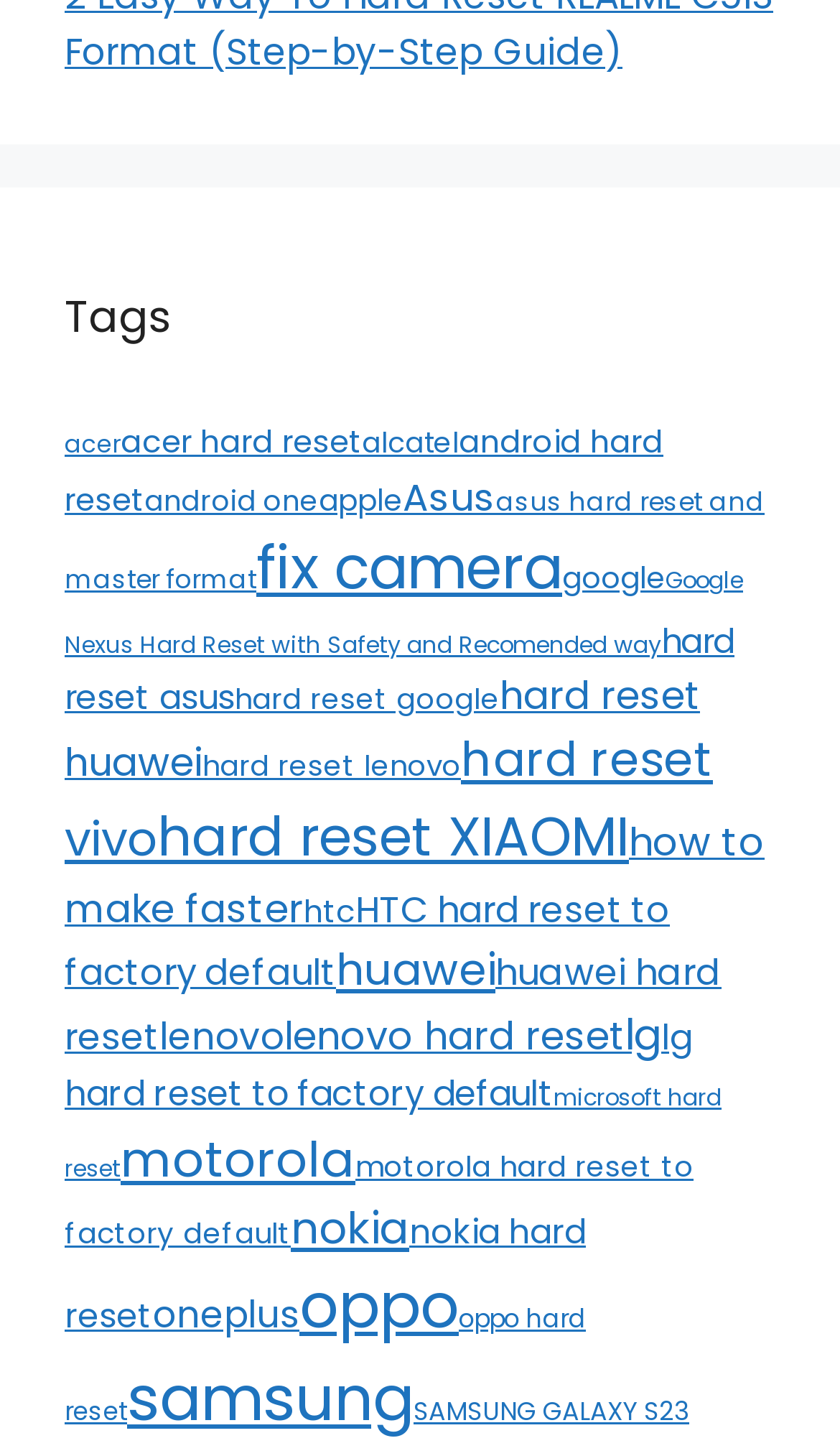Find the bounding box coordinates corresponding to the UI element with the description: "how to make faster". The coordinates should be formatted as [left, top, right, bottom], with values as floats between 0 and 1.

[0.077, 0.56, 0.91, 0.642]